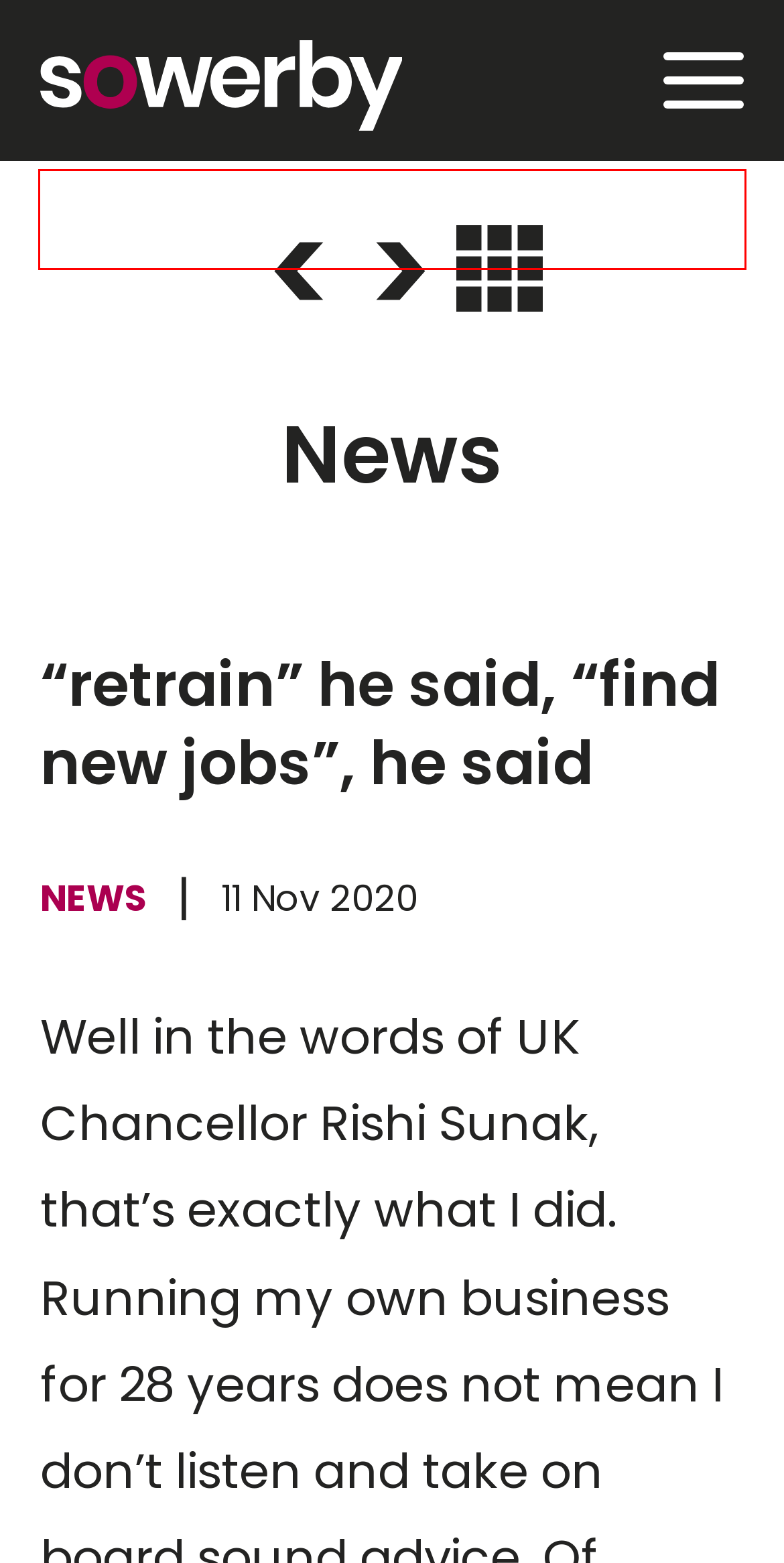Given a webpage screenshot featuring a red rectangle around a UI element, please determine the best description for the new webpage that appears after the element within the bounding box is clicked. The options are:
A. Print | Design | Digital | Marketing | Advertising | Sowerby Group
B. Recent candidate testimonial - September 2020 | Sowerby Group
C. Boutique Creative Agency | Advertising | Sowerby Group
D. Blog | News | Testimonals | Articles | Sowerby Group
E. Portfolio Work | Case Studies | Sowerby Group
F. NEW CLIENT FOR THE SOWERBY GROUP! | Sowerby Group
G. Meet | Discover | Create | Deliver | Sowerby Group
H. Contact Sowerby Group | Sowerby Group

C